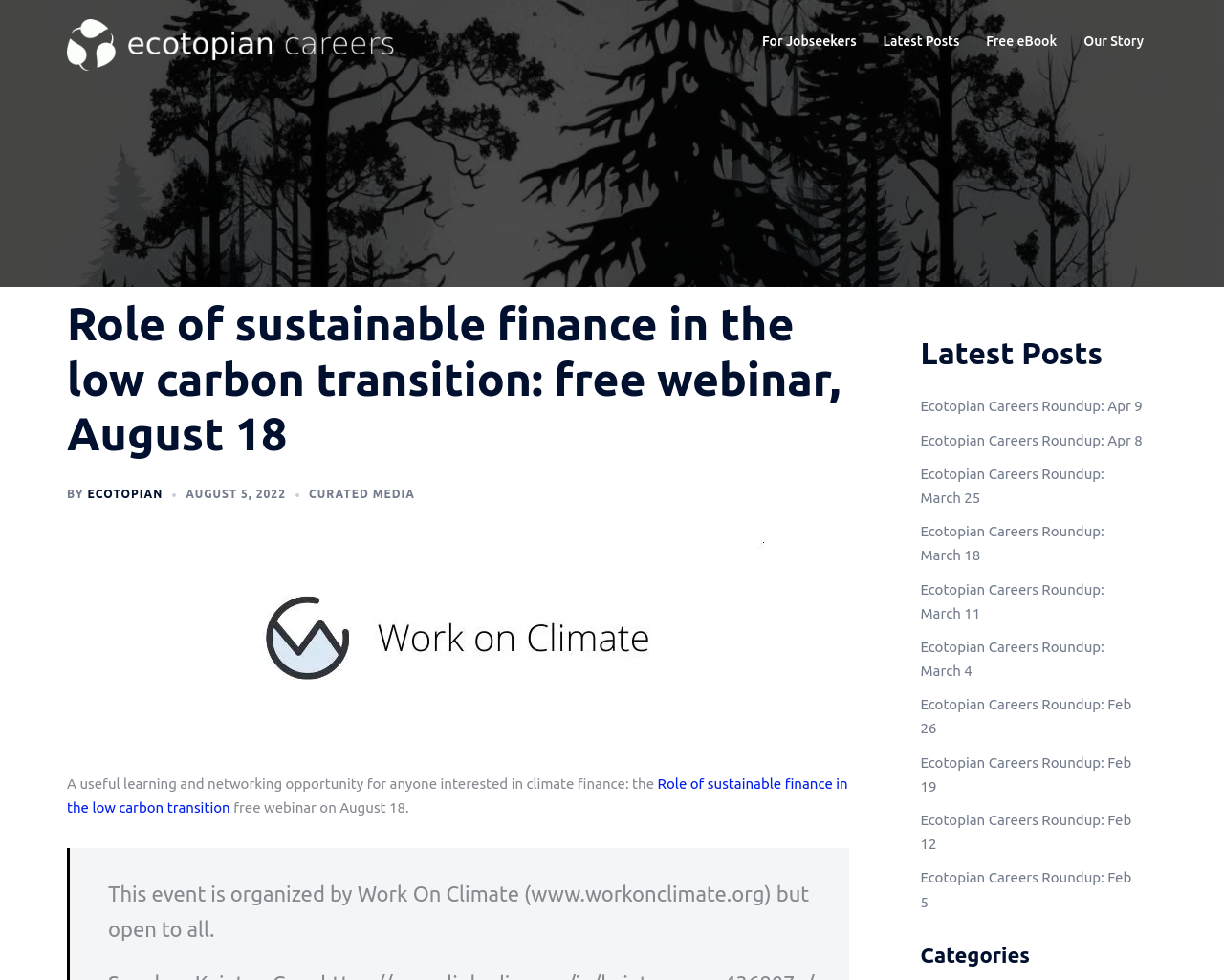Please find and provide the title of the webpage.

Role of sustainable finance in the low carbon transition: free webinar, August 18